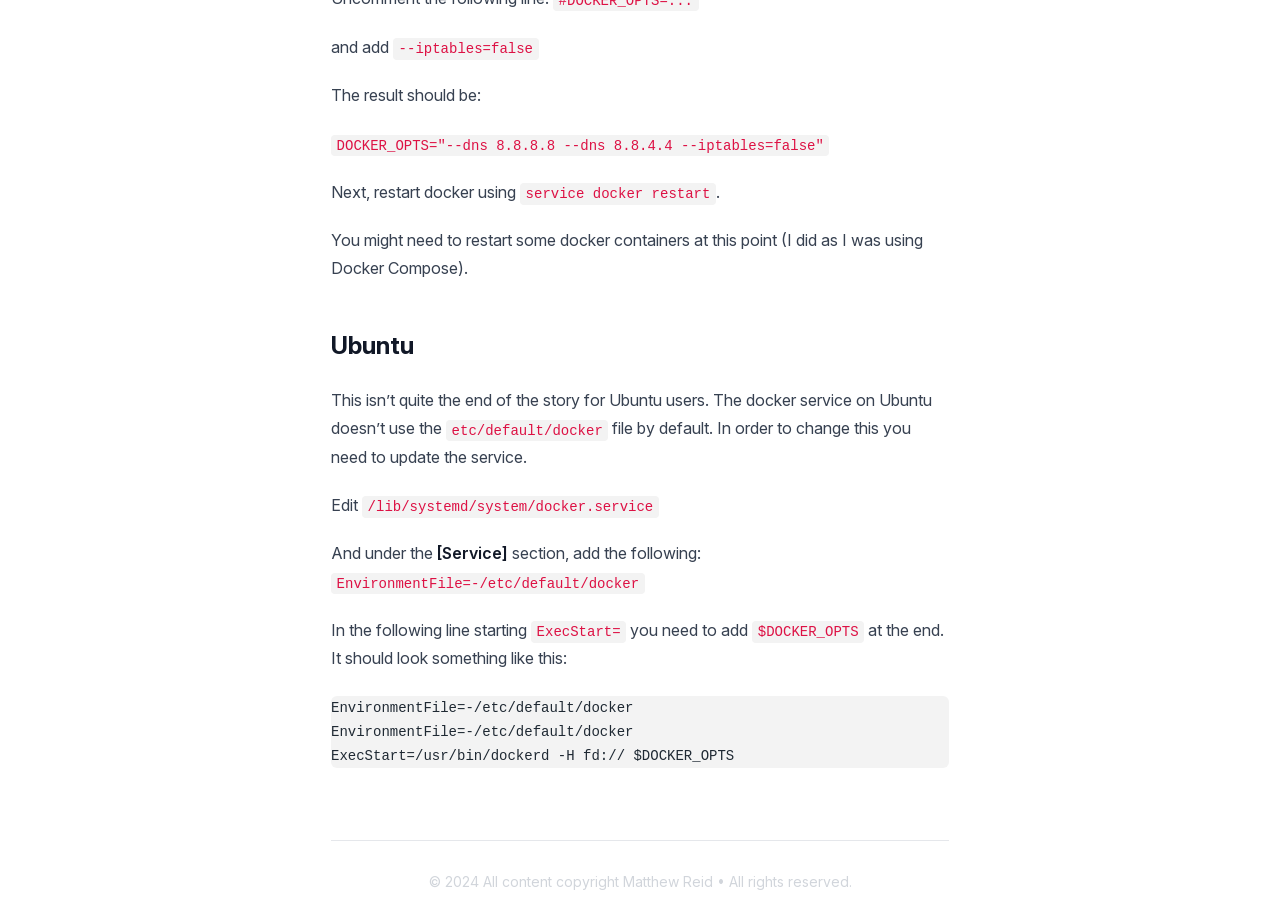What is the default DNS used in the Docker configuration?
Utilize the information in the image to give a detailed answer to the question.

The default DNS used in the Docker configuration is mentioned in the command 'DOCKER_OPTS="--dns 8.8.8.8 --dns 8.8.4.4 --iptables=false"'. This command is used to set the DNS to 8.8.8.8 and 8.8.4.4.